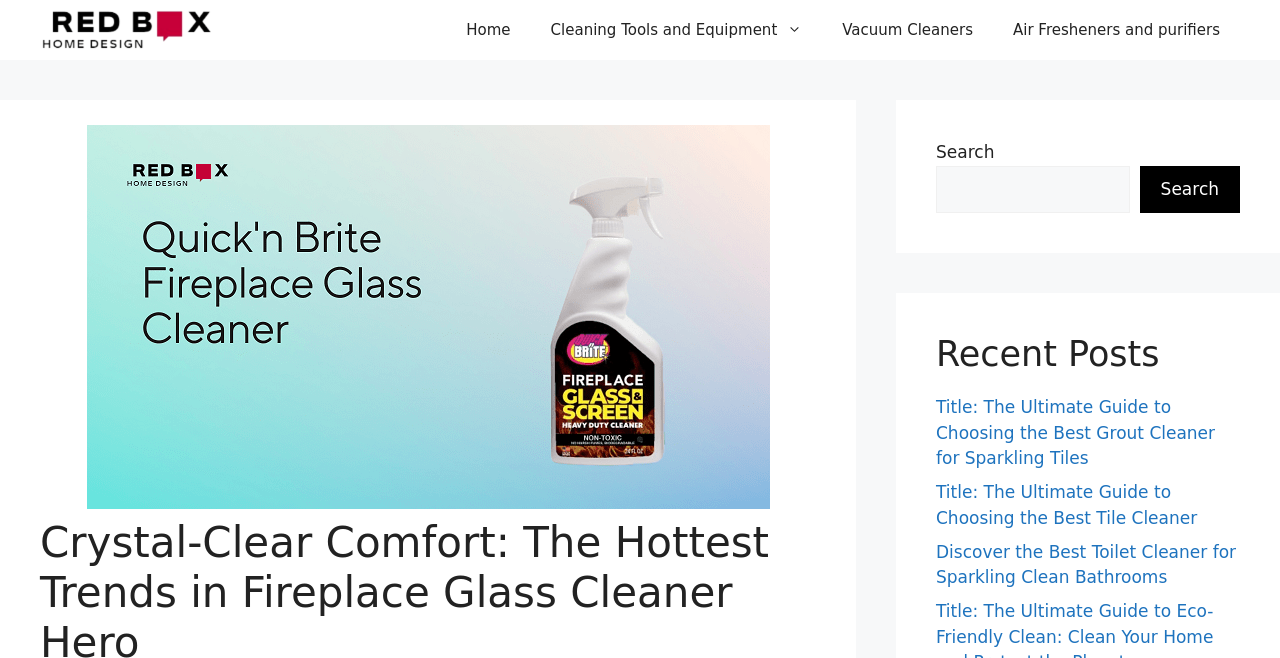What type of content is featured on the website?
Using the image, give a concise answer in the form of a single word or short phrase.

Cleaning and home design